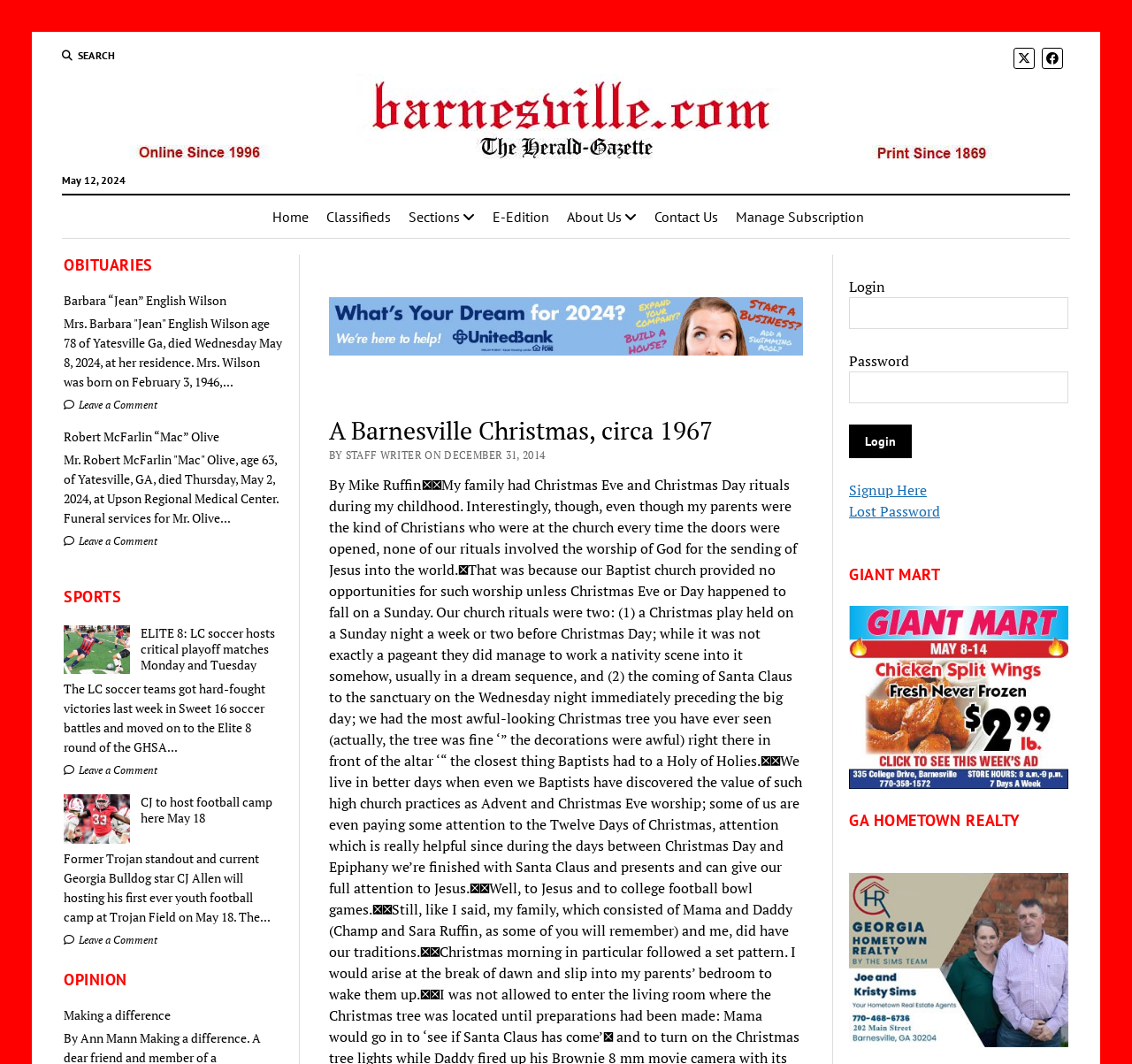Please locate the bounding box coordinates of the element's region that needs to be clicked to follow the instruction: "Login to the website". The bounding box coordinates should be provided as four float numbers between 0 and 1, i.e., [left, top, right, bottom].

[0.75, 0.399, 0.805, 0.431]